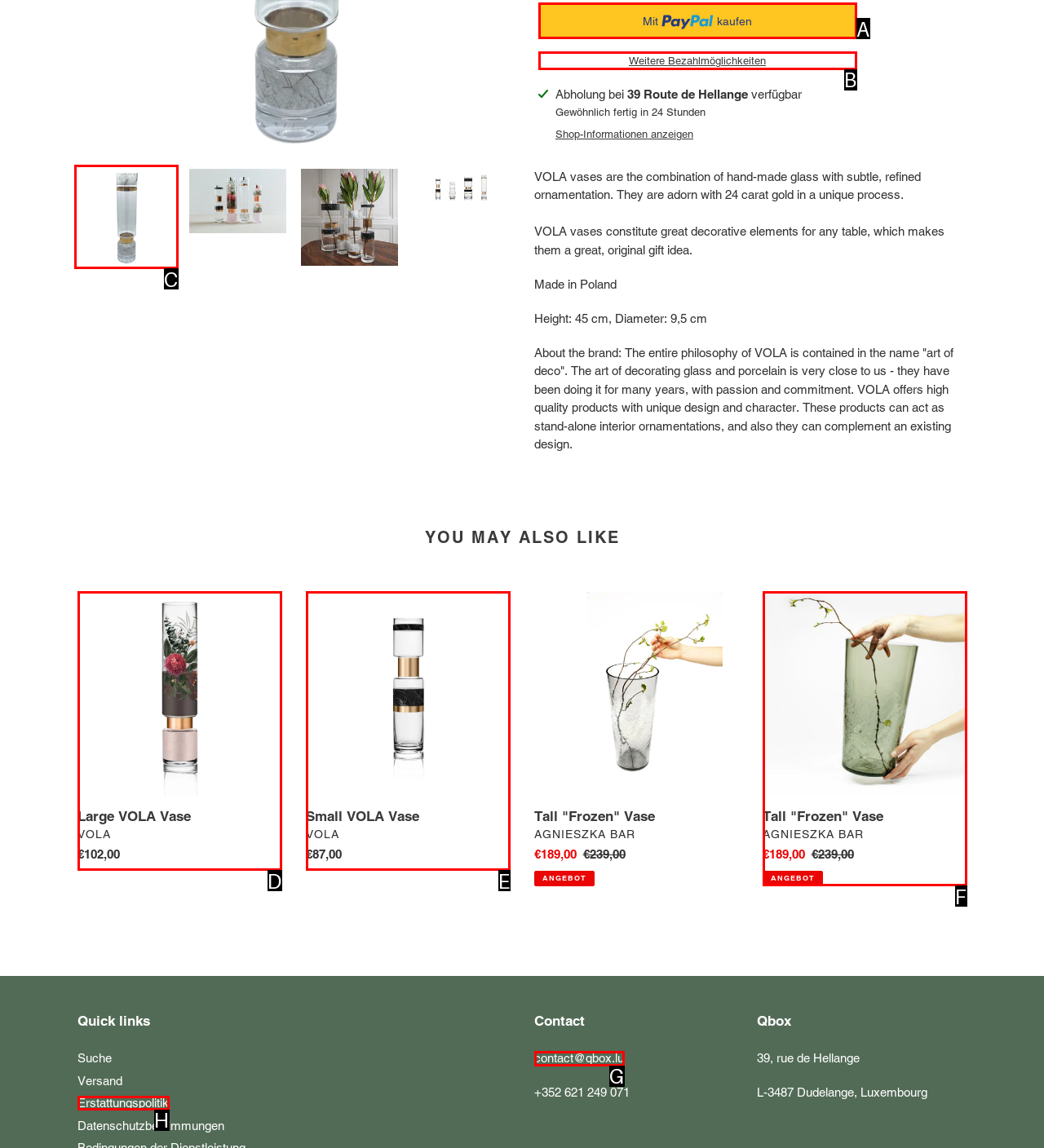Based on the description: Jetzt kaufen mit PayPalMit kaufen, identify the matching lettered UI element.
Answer by indicating the letter from the choices.

A